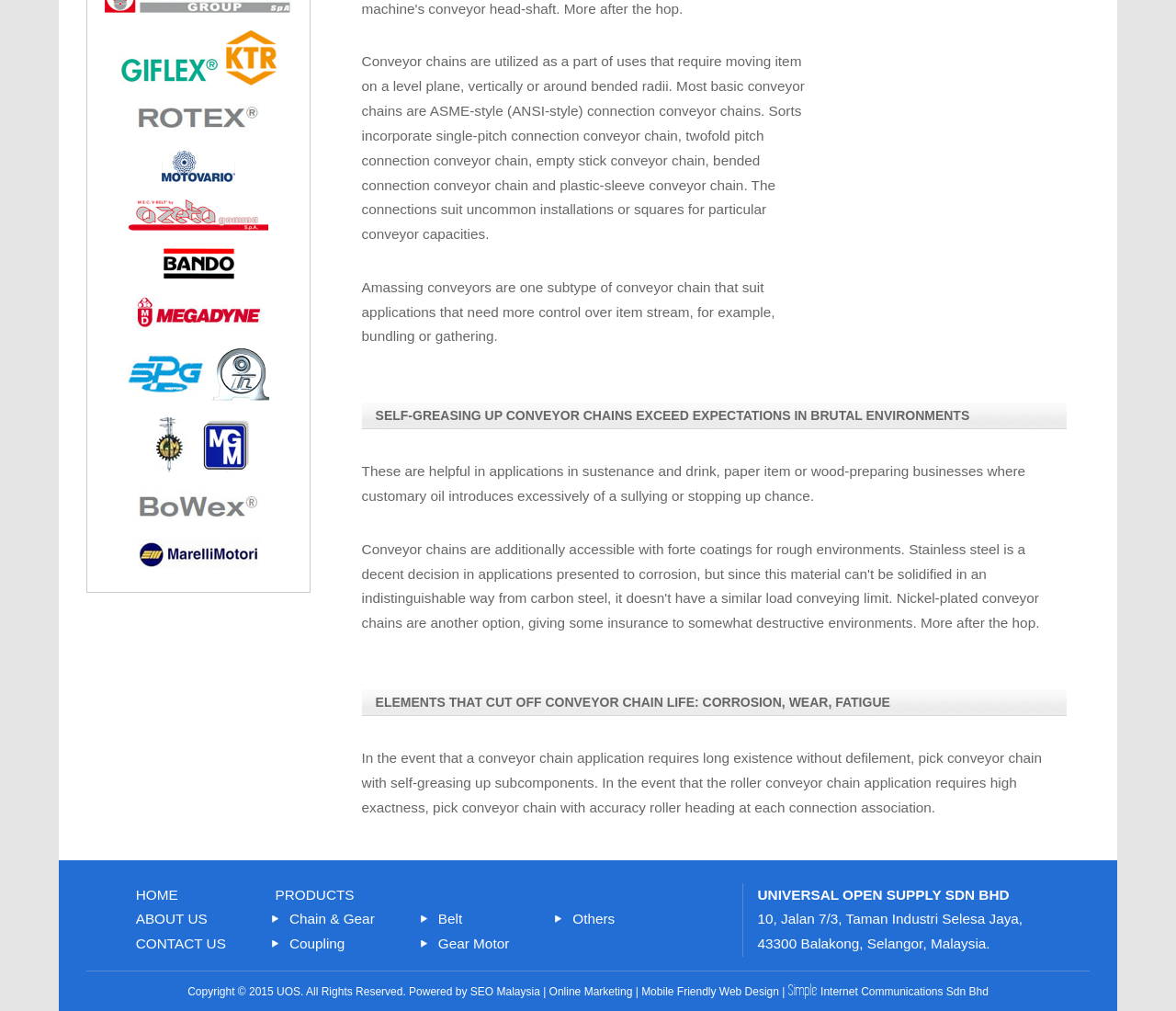Given the element description, predict the bounding box coordinates in the format (top-left x, top-left y, bottom-right x, bottom-right y). Make sure all values are between 0 and 1. Here is the element description: SEO Malaysia

[0.4, 0.975, 0.459, 0.987]